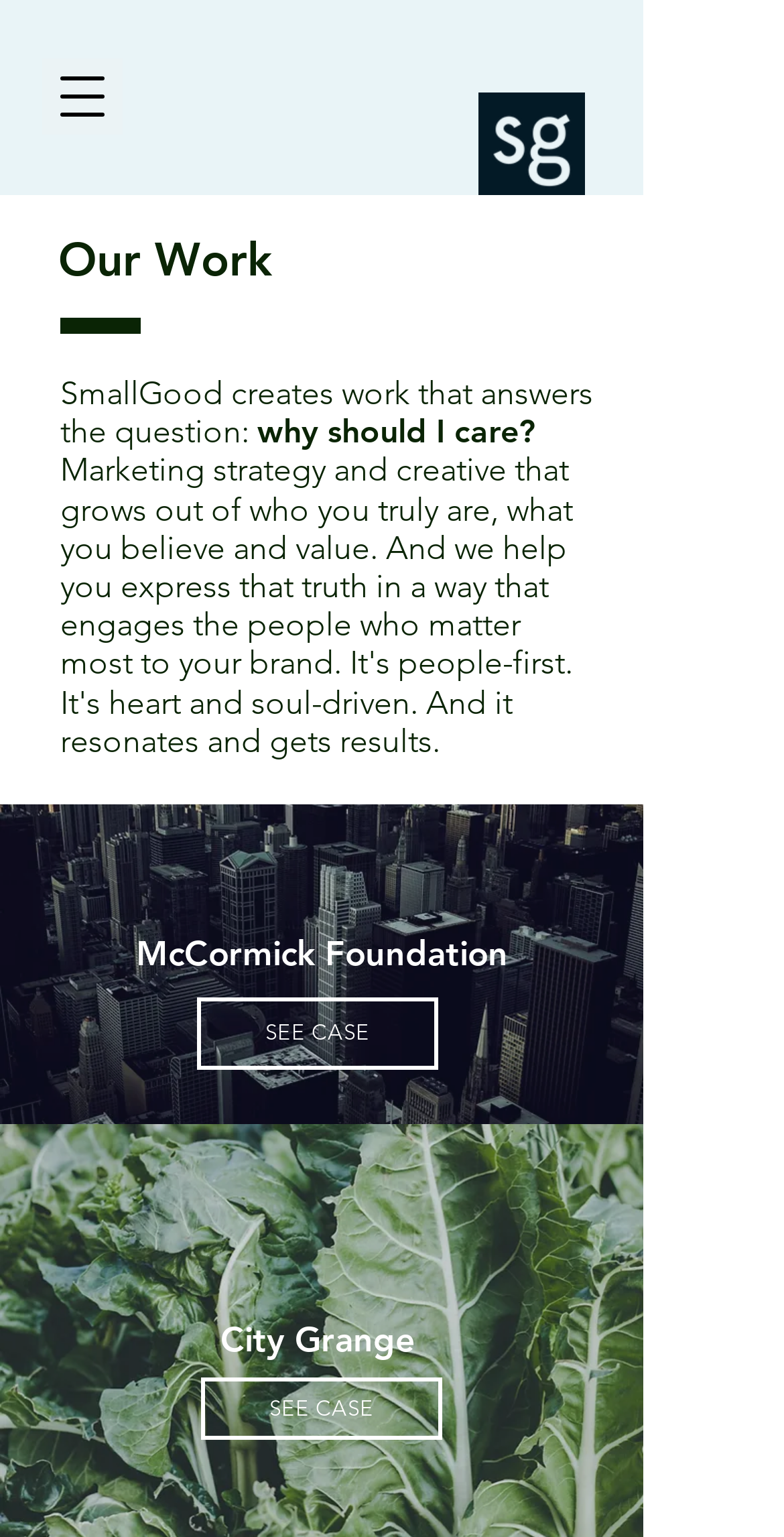Please locate the UI element described by "aria-label="Open navigation menu"" and provide its bounding box coordinates.

[0.054, 0.038, 0.156, 0.088]